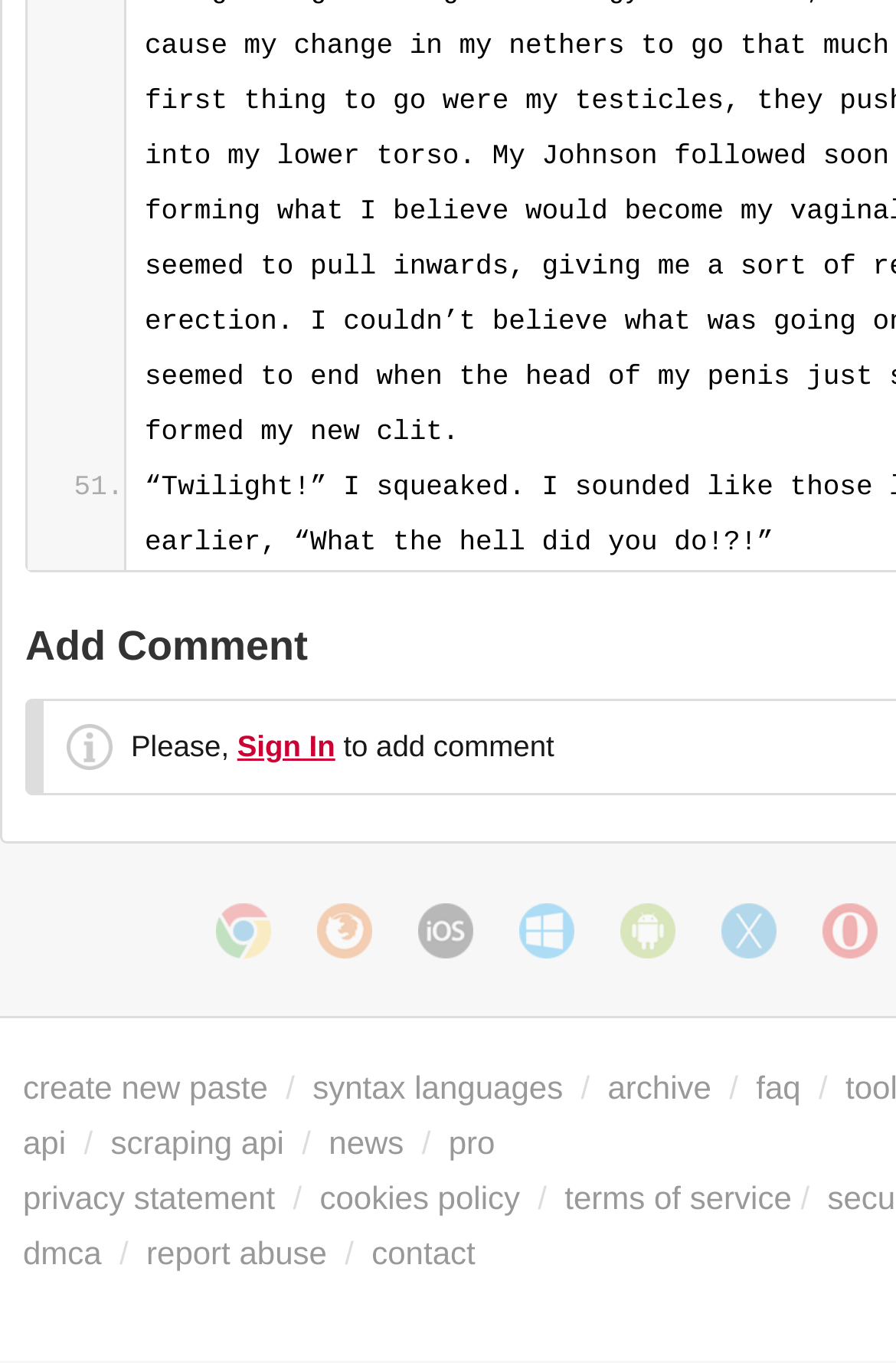Select the bounding box coordinates of the element I need to click to carry out the following instruction: "Create a new paste".

[0.026, 0.784, 0.299, 0.811]